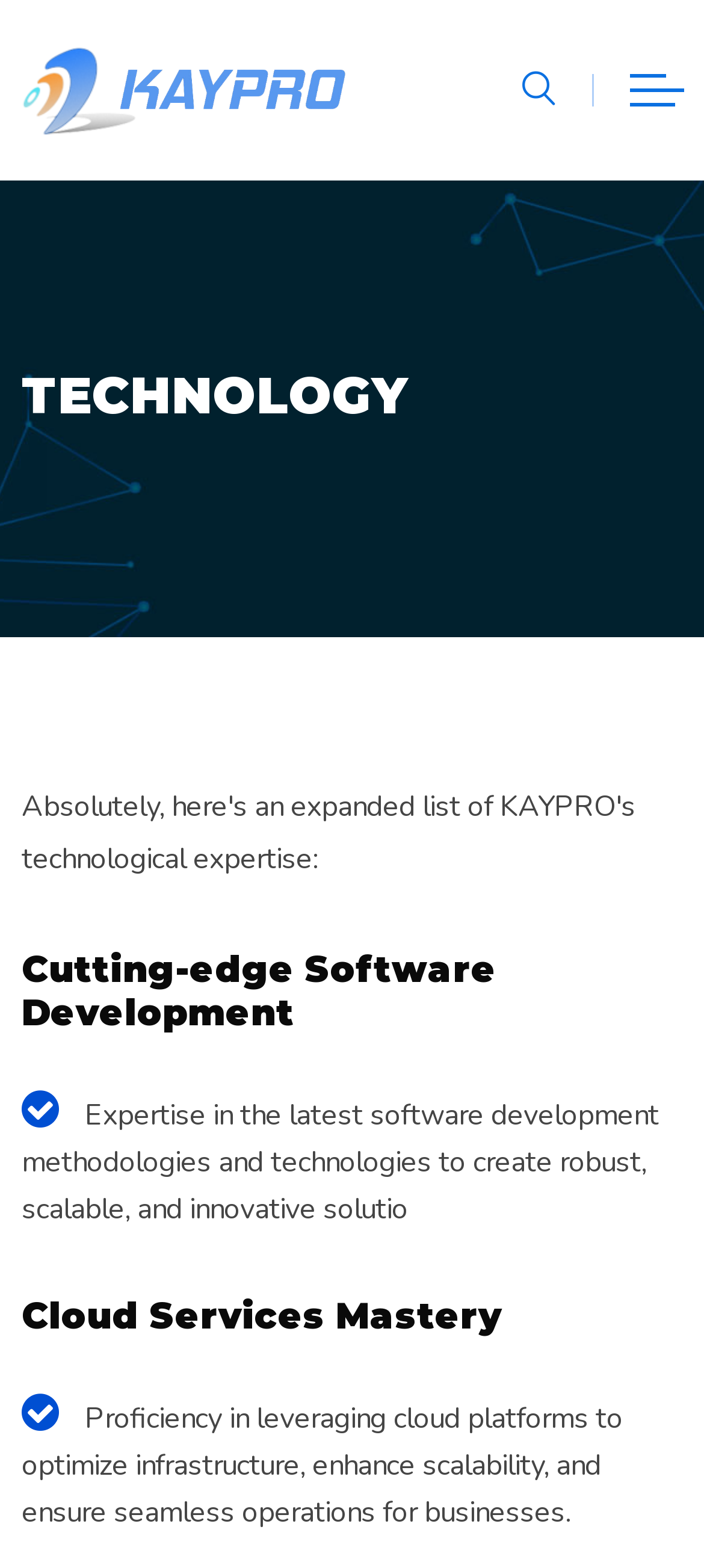Look at the image and write a detailed answer to the question: 
What is the company proficient in?

The company is proficient in leveraging cloud platforms to optimize infrastructure, enhance scalability, and ensure seamless operations for businesses, as stated in the section 'Cloud Services Mastery'.